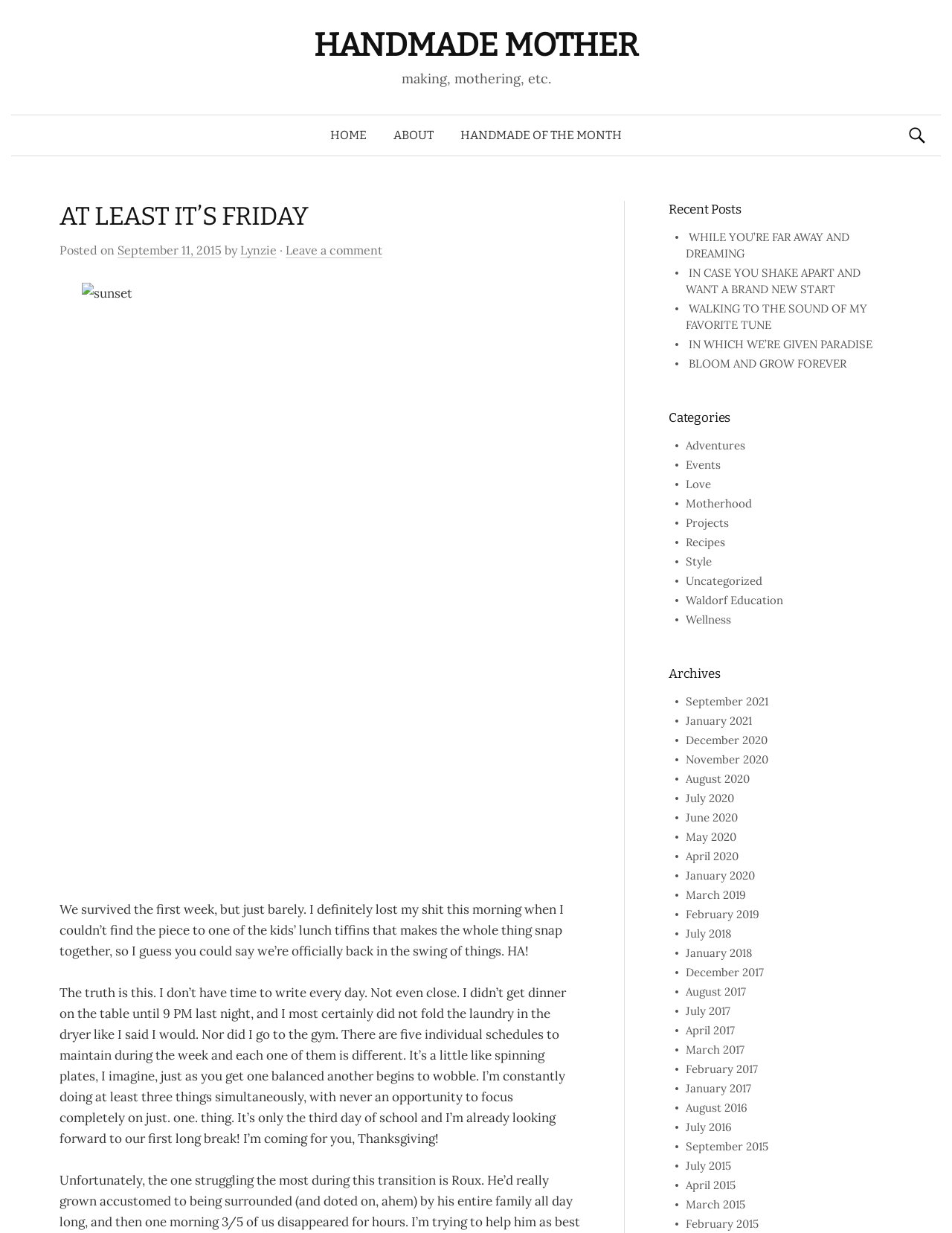Answer the question in a single word or phrase:
What is the date of the blog post?

September 11, 2015